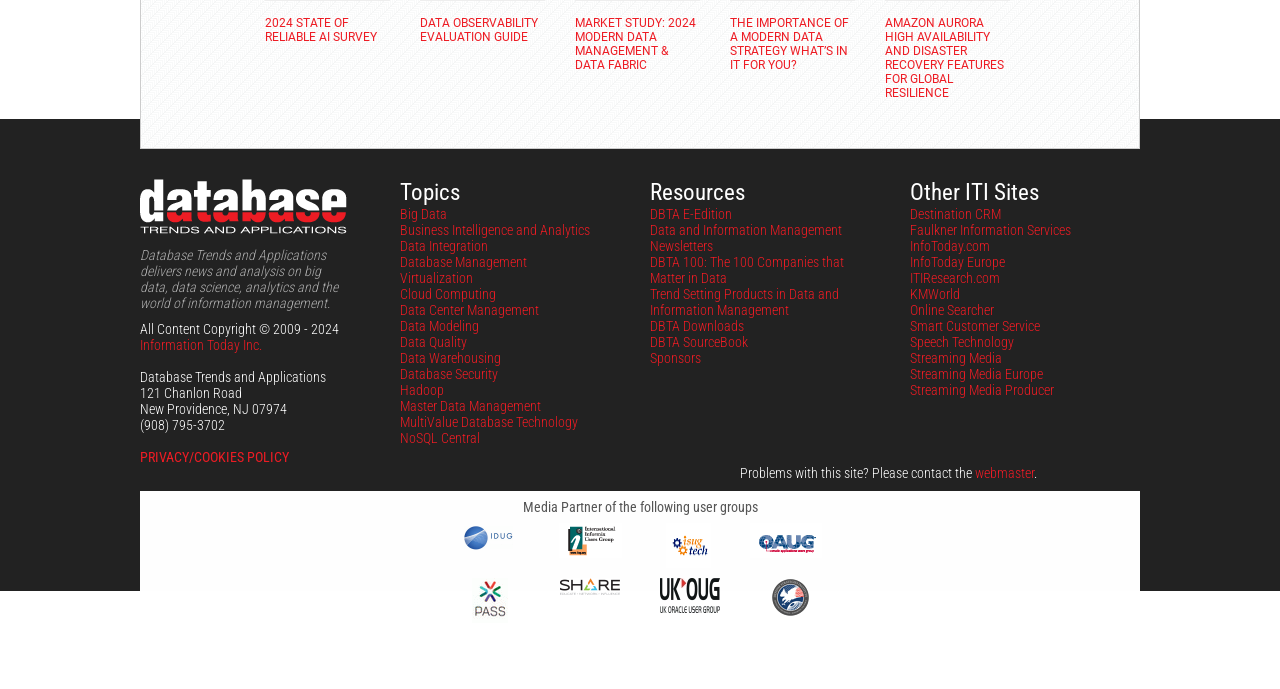Pinpoint the bounding box coordinates of the area that must be clicked to complete this instruction: "Read the 'Database Trends and Applications delivers news and analysis on big data, data science, analytics and the world of information management.' text".

[0.109, 0.358, 0.264, 0.451]